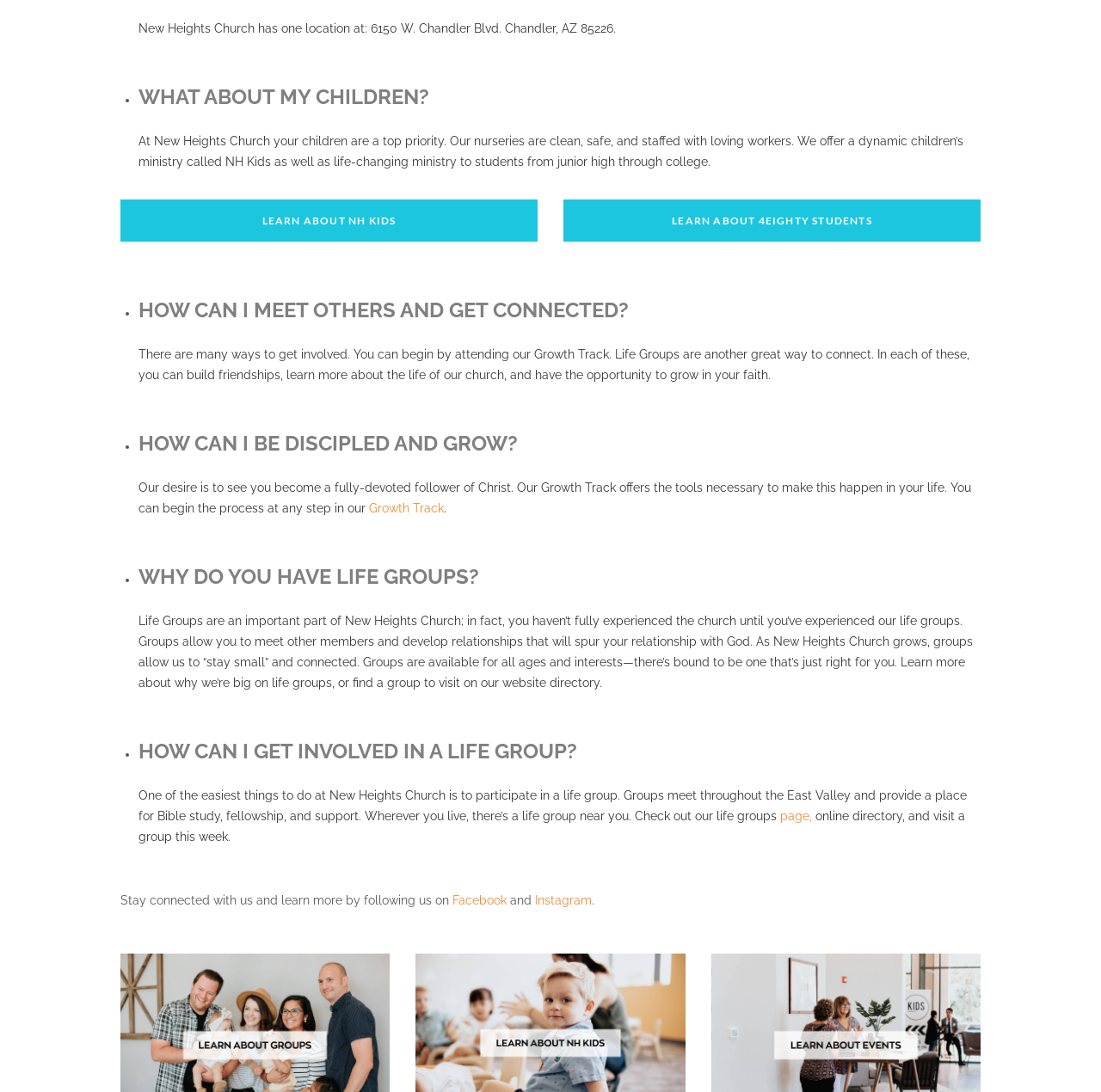Use a single word or phrase to answer the question:
What is the address of New Heights Church?

6150 W. Chandler Blvd. Chandler, AZ 85226